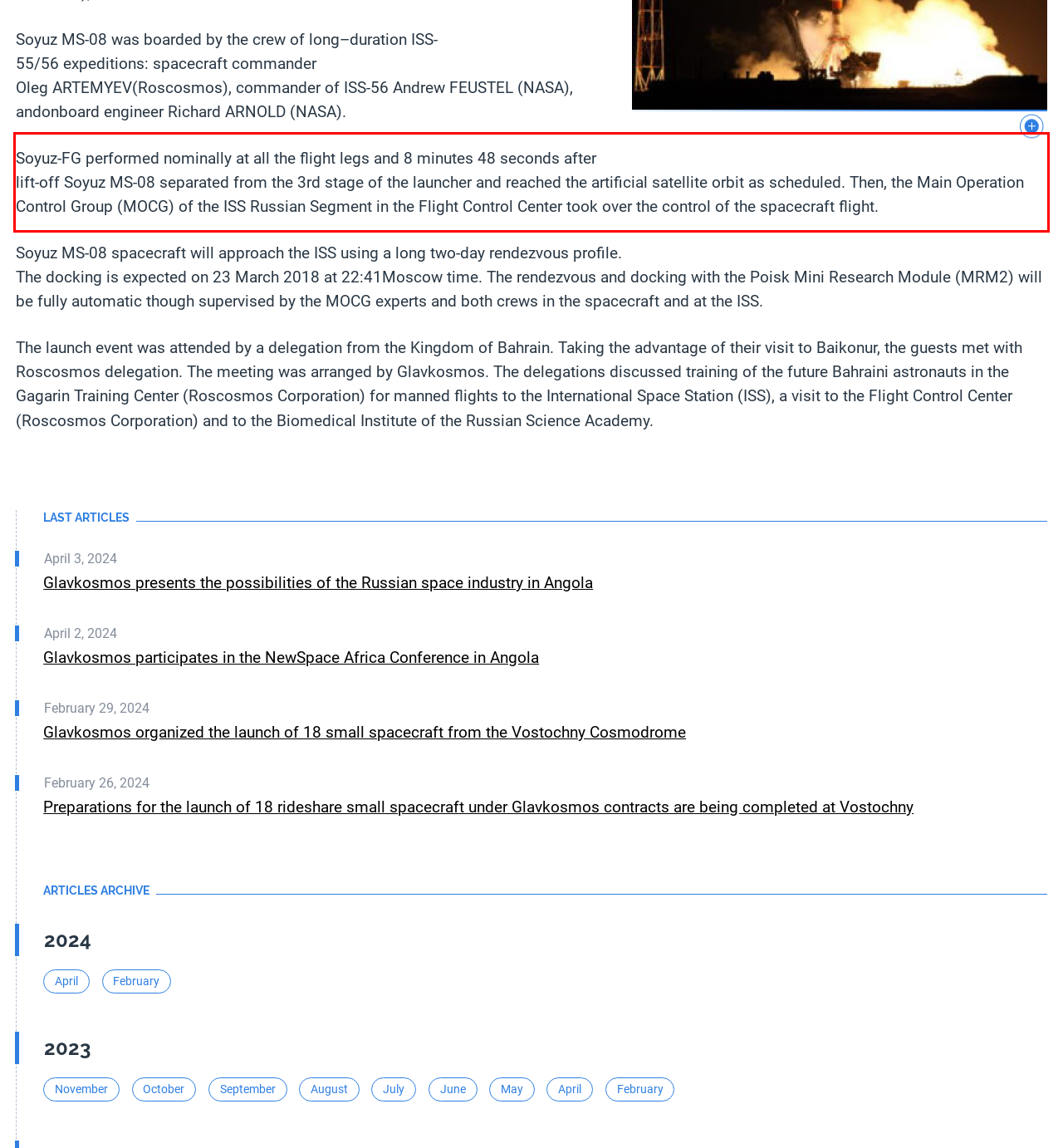Please identify and extract the text content from the UI element encased in a red bounding box on the provided webpage screenshot.

Soyuz-FG performed nominally at all the flight legs and 8 minutes 48 seconds after lift-off Soyuz MS-08 separated from the 3rd stage of the launcher and reached the artificial satellite orbit as scheduled. Then, the Main Operation Control Group (MOCG) of the ISS Russian Segment in the Flight Control Center took over the control of the spacecraft flight.